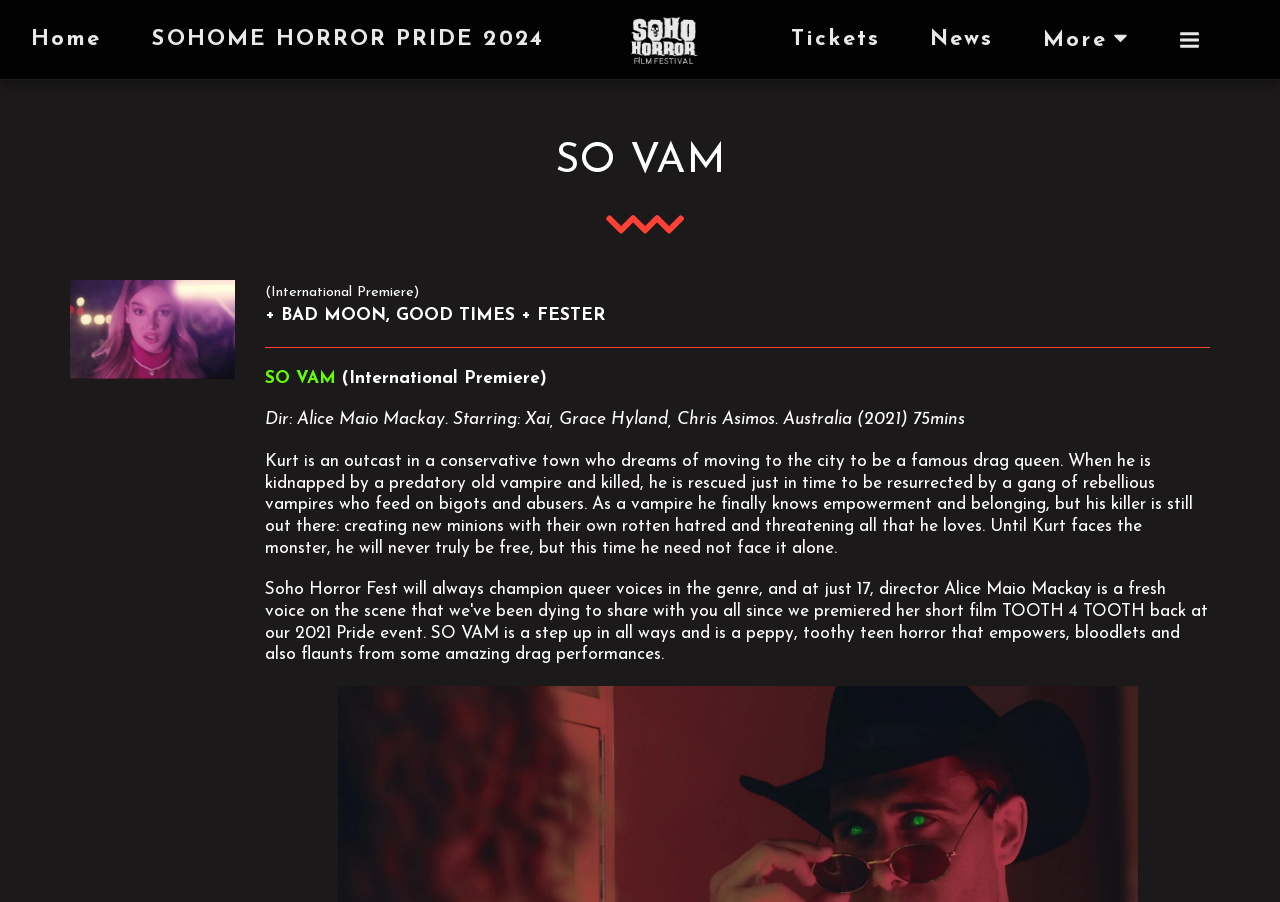Who is the director of the movie 'SO VAM'?
Using the image as a reference, give a one-word or short phrase answer.

Alice Maio Mackay